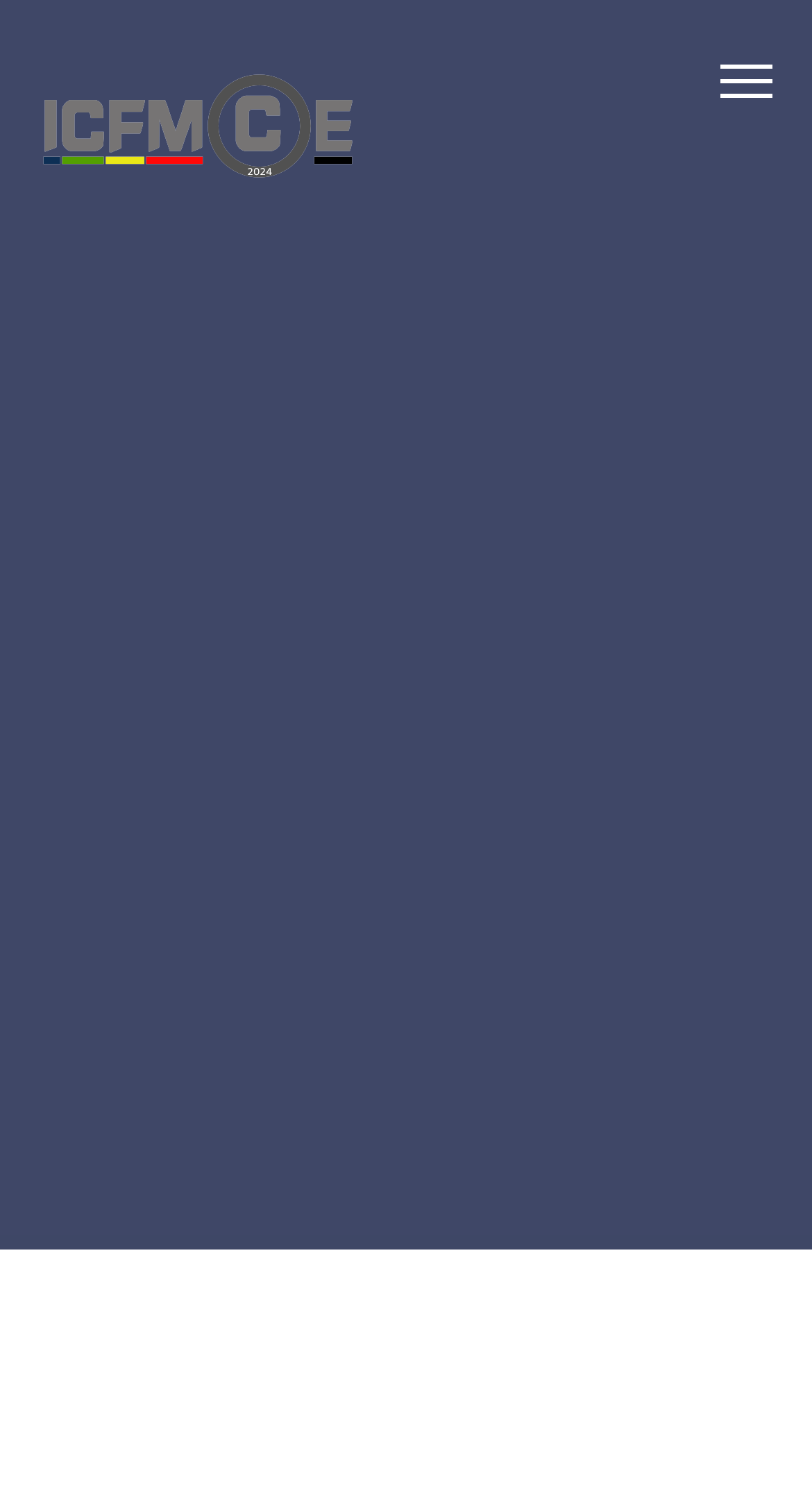Using the given element description, provide the bounding box coordinates (top-left x, top-left y, bottom-right x, bottom-right y) for the corresponding UI element in the screenshot: parent_node: Home

[0.887, 0.025, 1.0, 0.087]